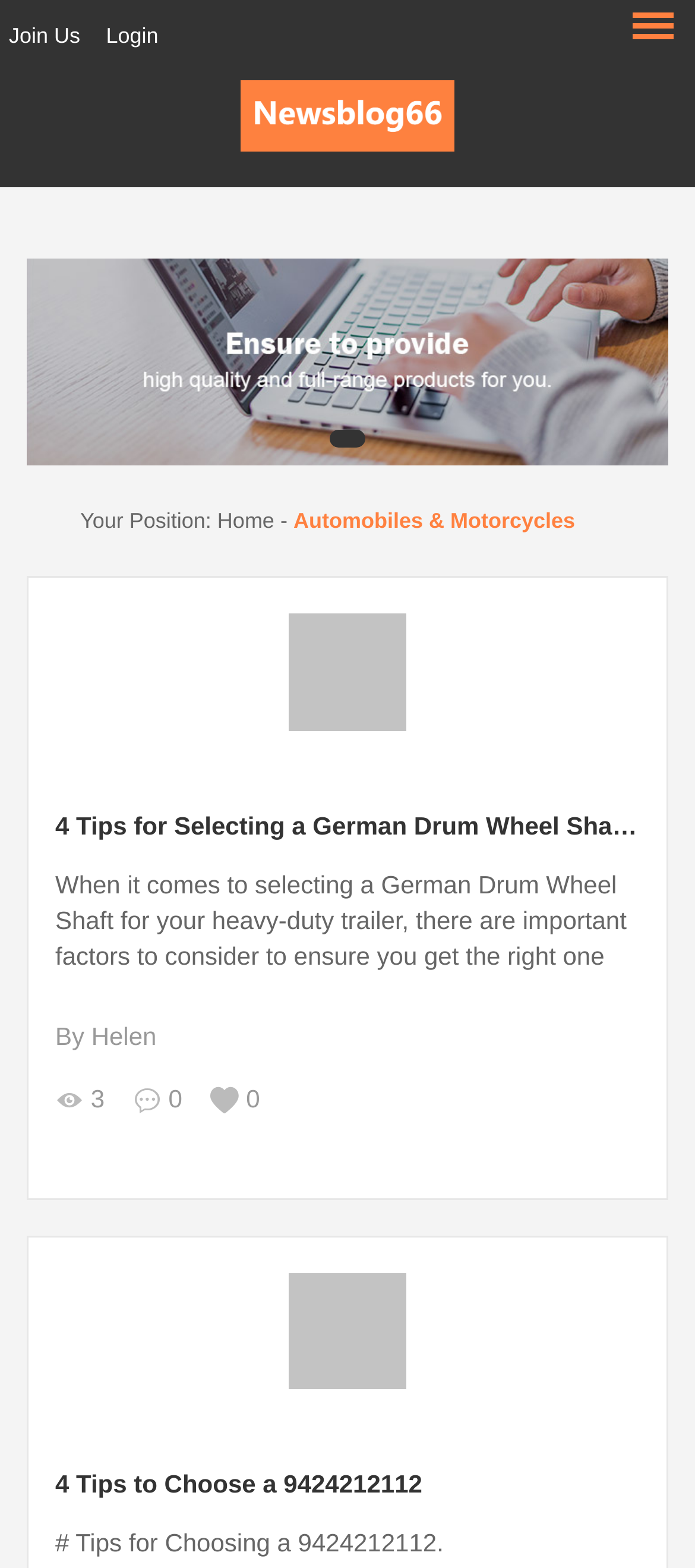What is the purpose of the 'Join Us' link?
Offer a detailed and full explanation in response to the question.

The 'Join Us' link is likely intended for users who want to become a part of the community or website, possibly to contribute or participate in discussions related to Automobiles & Motorcycles.